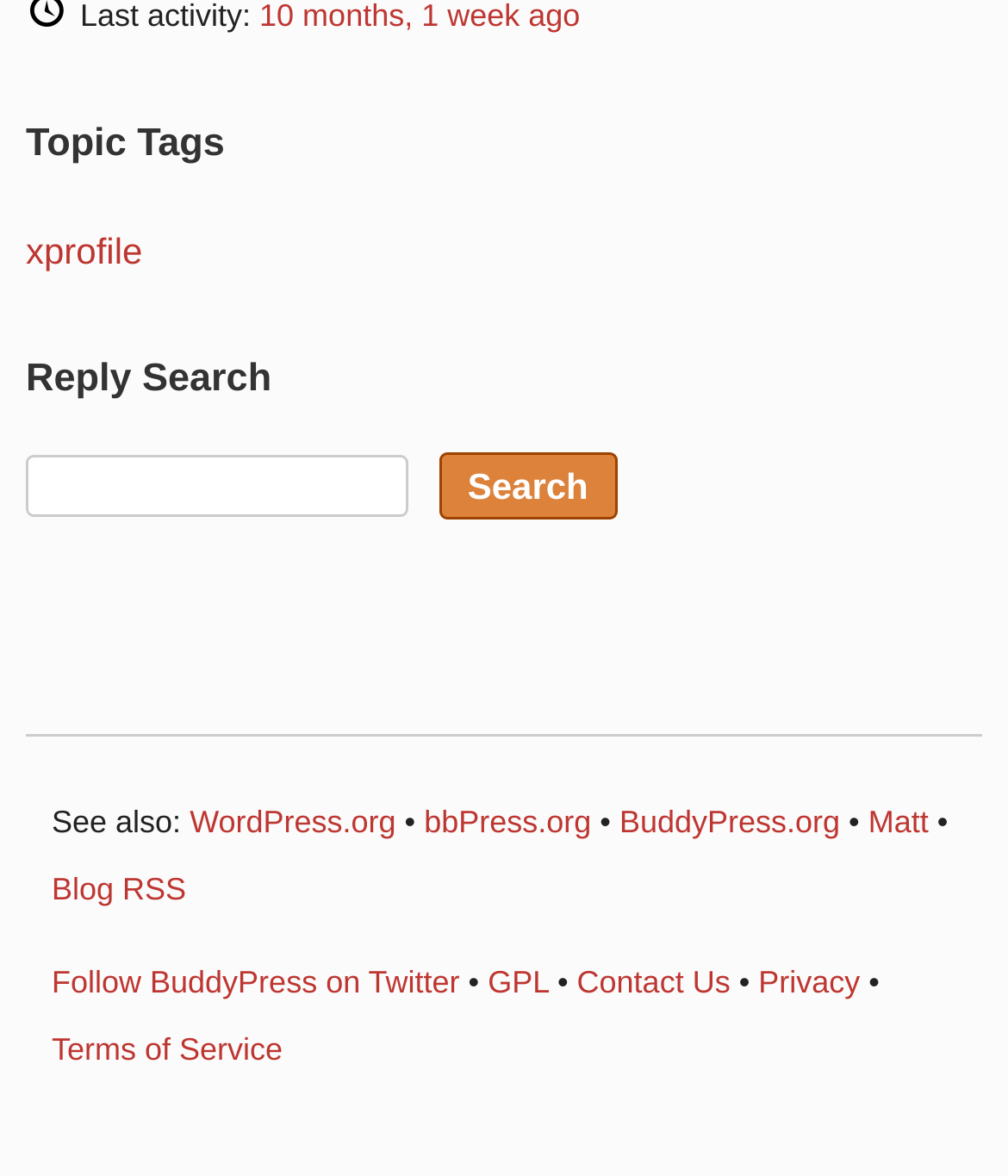How many social media links are there?
Based on the visual, give a brief answer using one word or a short phrase.

1